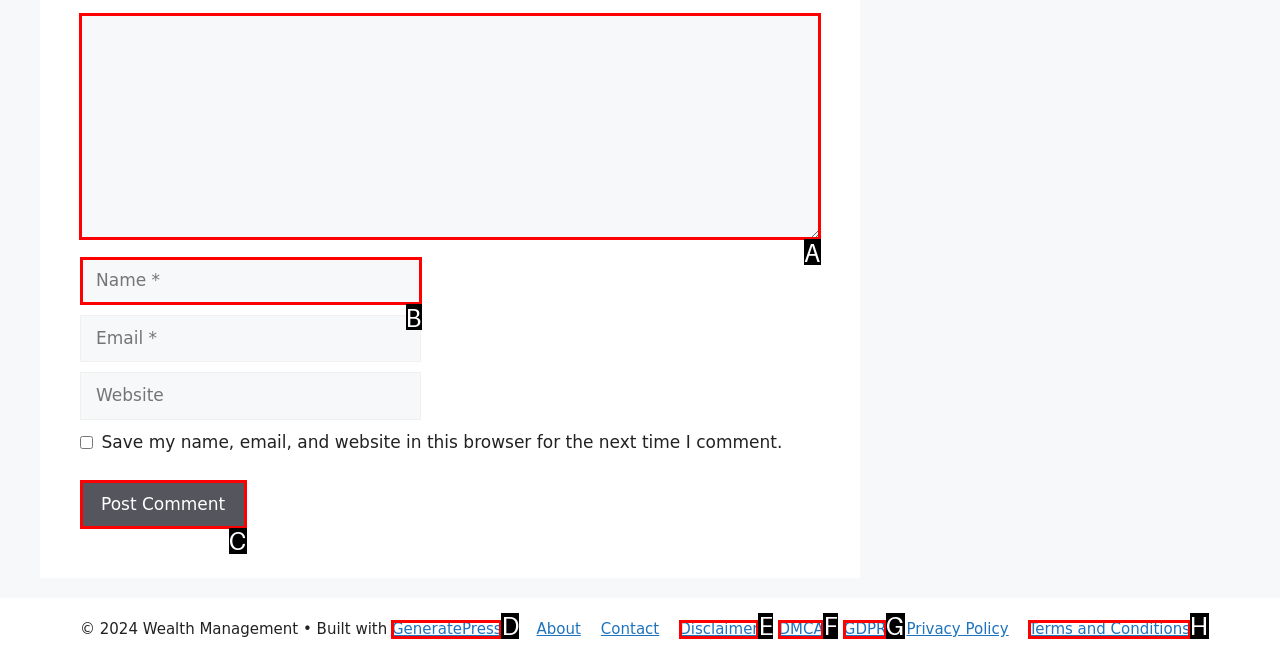Specify which element within the red bounding boxes should be clicked for this task: Enter a comment Respond with the letter of the correct option.

A